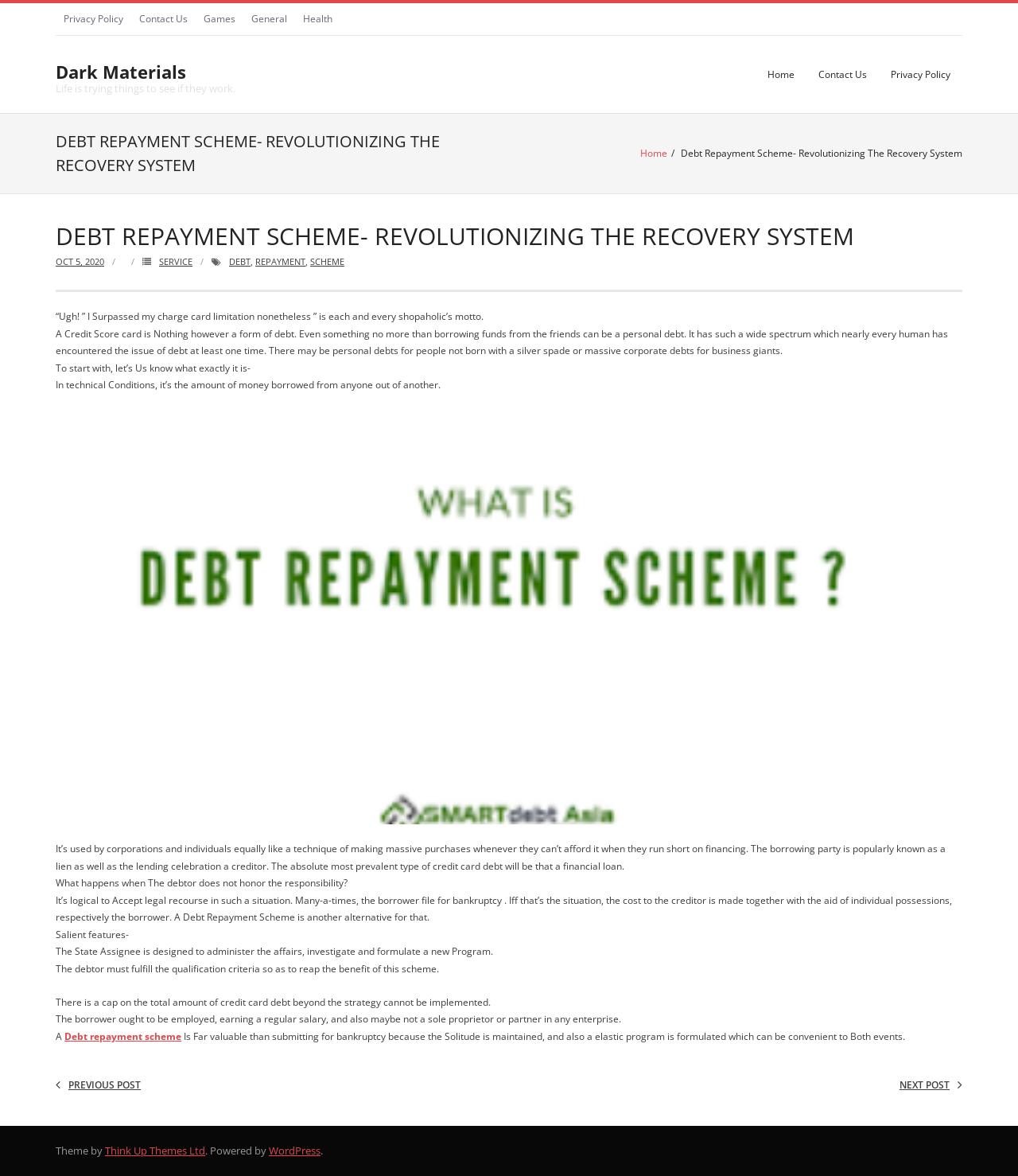Please provide a detailed answer to the question below by examining the image:
What is the benefit of a Debt Repayment Scheme over bankruptcy?

The benefit of a Debt Repayment Scheme over bankruptcy is that the solitude is maintained, and a flexible program is formulated which is convenient to both parties, as mentioned in the webpage.